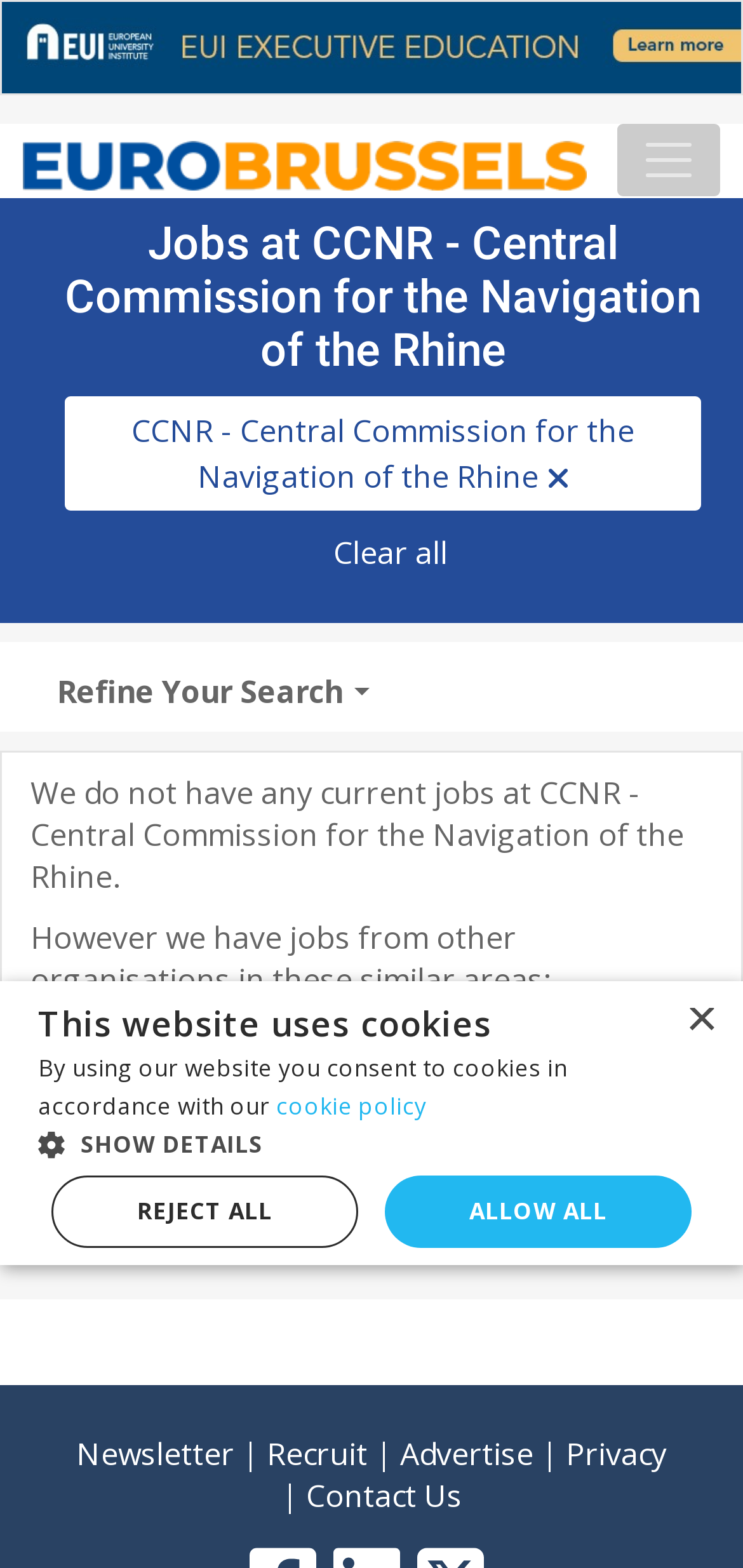Please mark the bounding box coordinates of the area that should be clicked to carry out the instruction: "Clear all".

[0.449, 0.332, 0.603, 0.373]